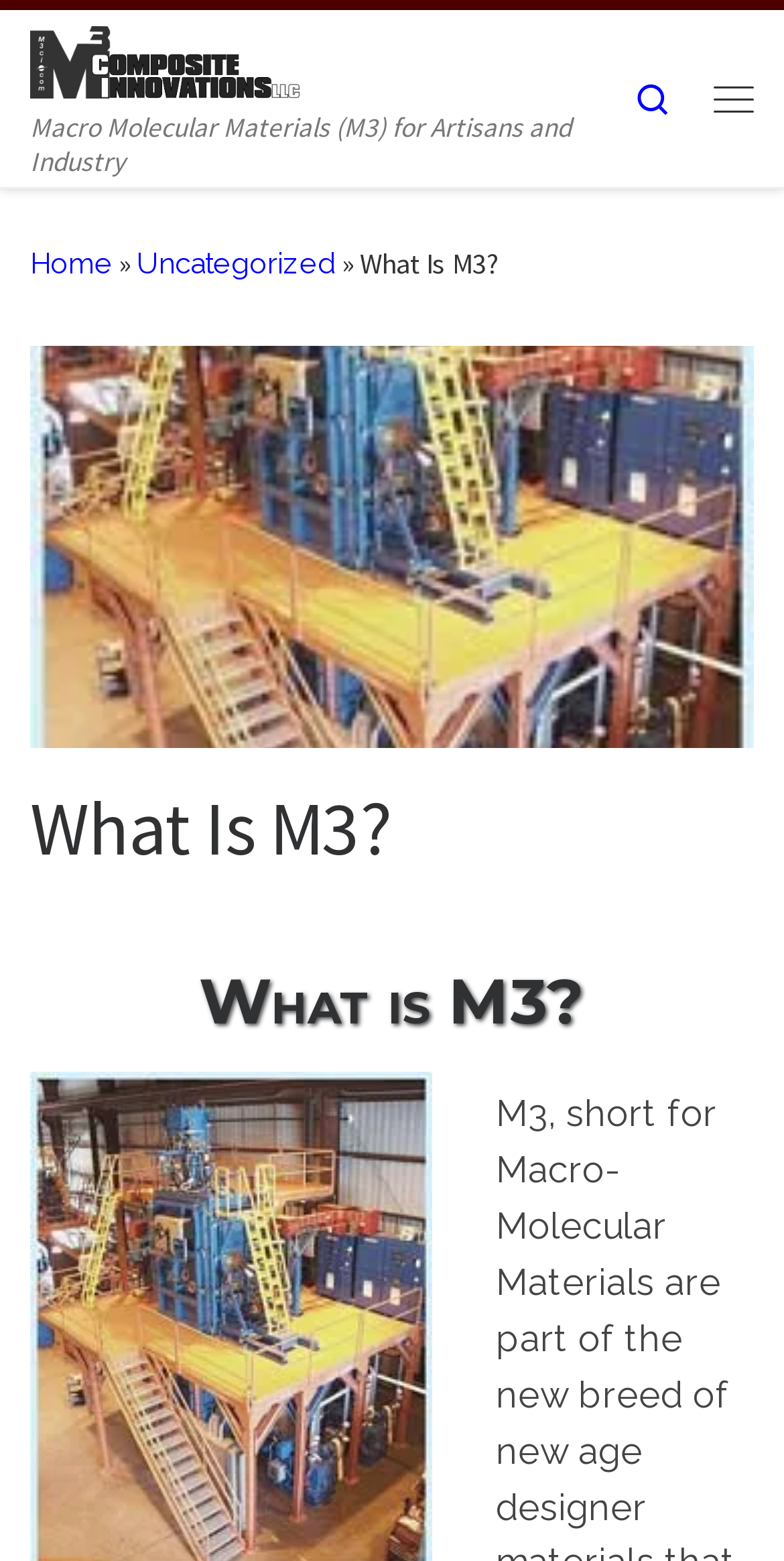Locate and extract the headline of this webpage.

What Is M3?